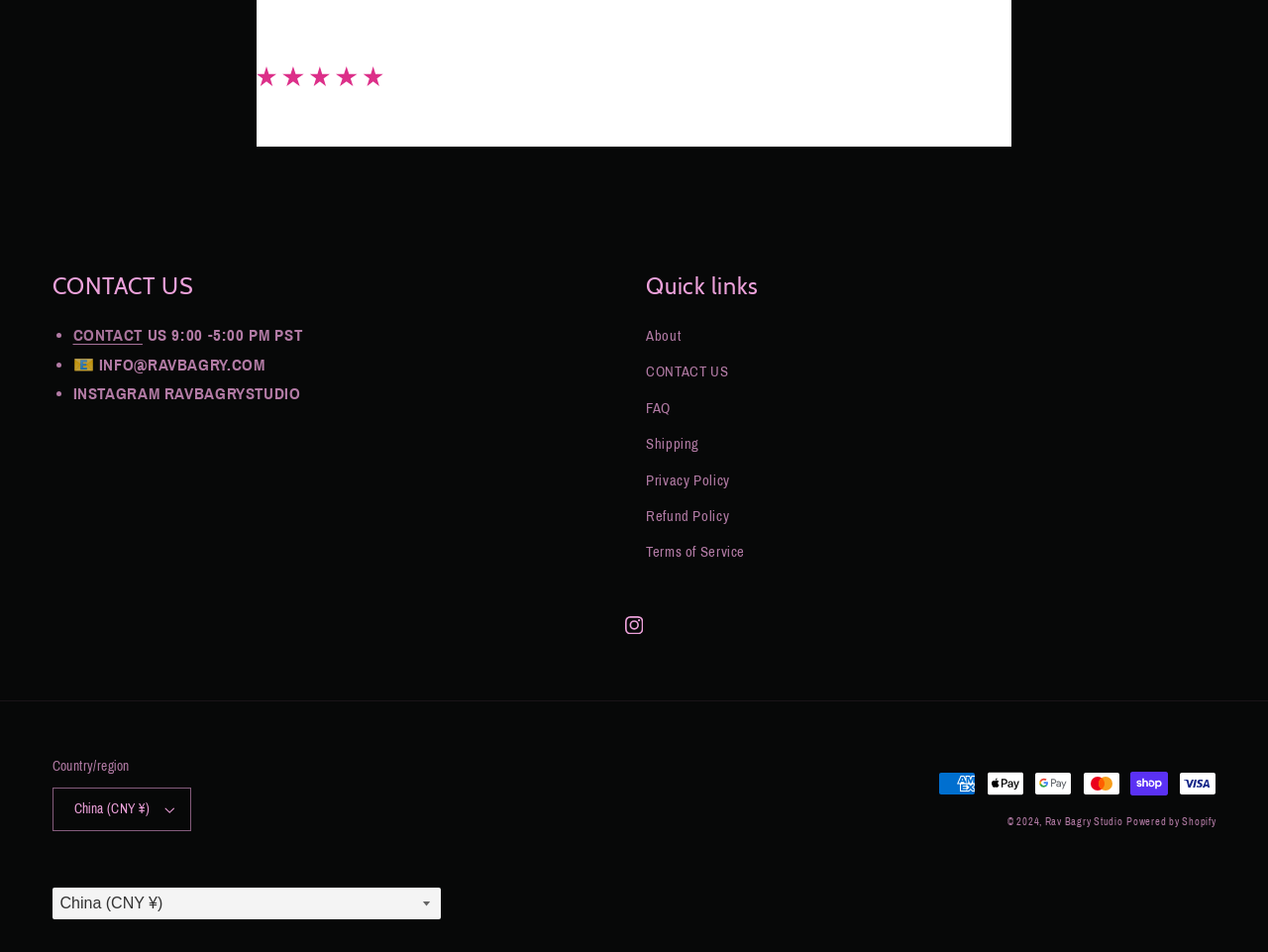Please mark the clickable region by giving the bounding box coordinates needed to complete this instruction: "Check payment methods".

[0.739, 0.815, 0.785, 0.865]